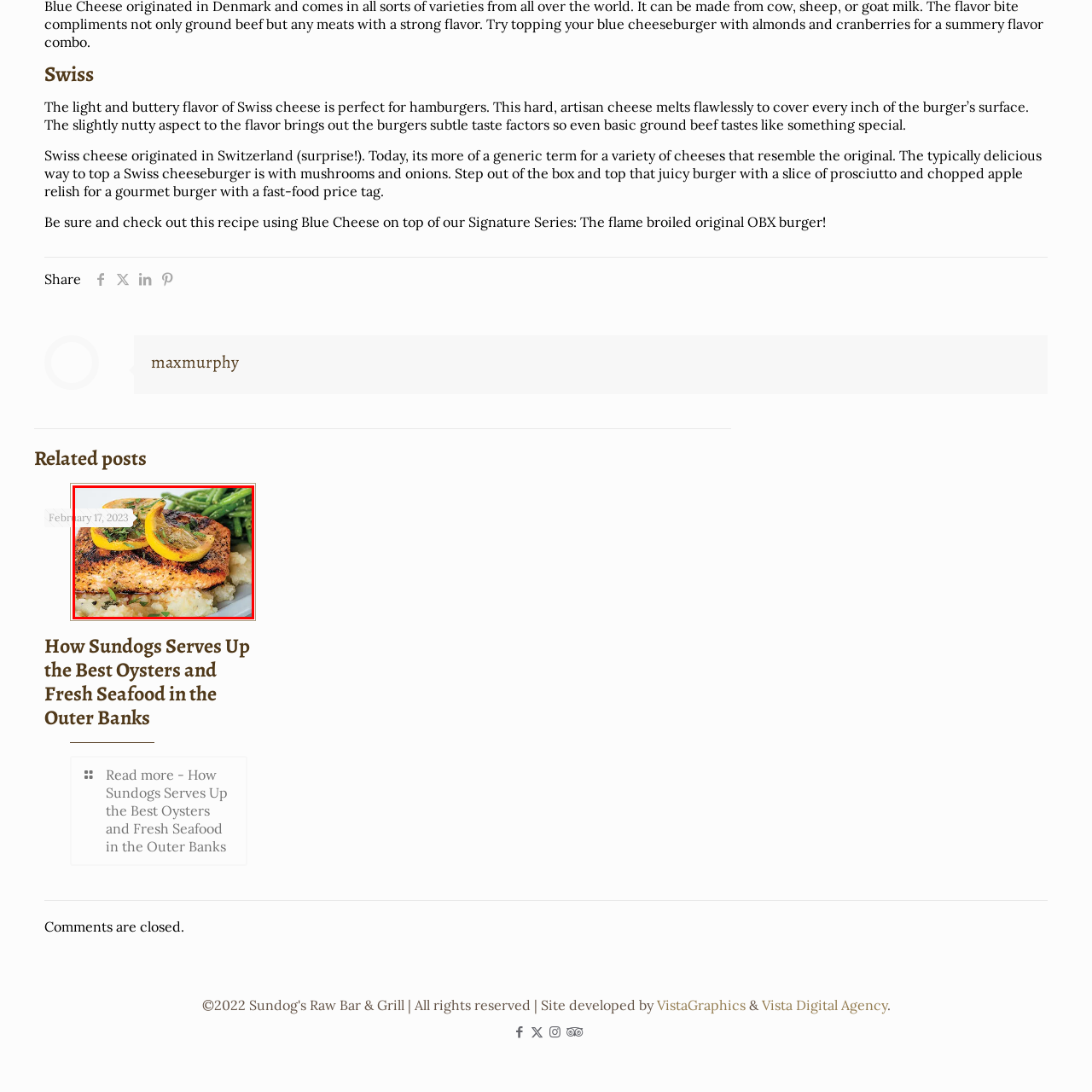Describe extensively the contents of the image within the red-bordered area.

This image features a beautifully plated dish of Pan Seared North Atlantic Salmon, garnished with fresh lemon slices that add a vibrant color and zesty flavor to the presentation. The salmon is expertly cooked, showcasing a golden-brown crust that hints at its rich taste. It is served on a bed of creamy mashed potatoes, providing a perfect contrast in texture. Accompanying the main dish are tender, vibrant green beans, rounded out by a sprinkle of fresh herbs for added freshness. This delicious meal was featured in a post dated February 17, 2023, highlighting its appeal for seafood enthusiasts and culinary adventurers alike.